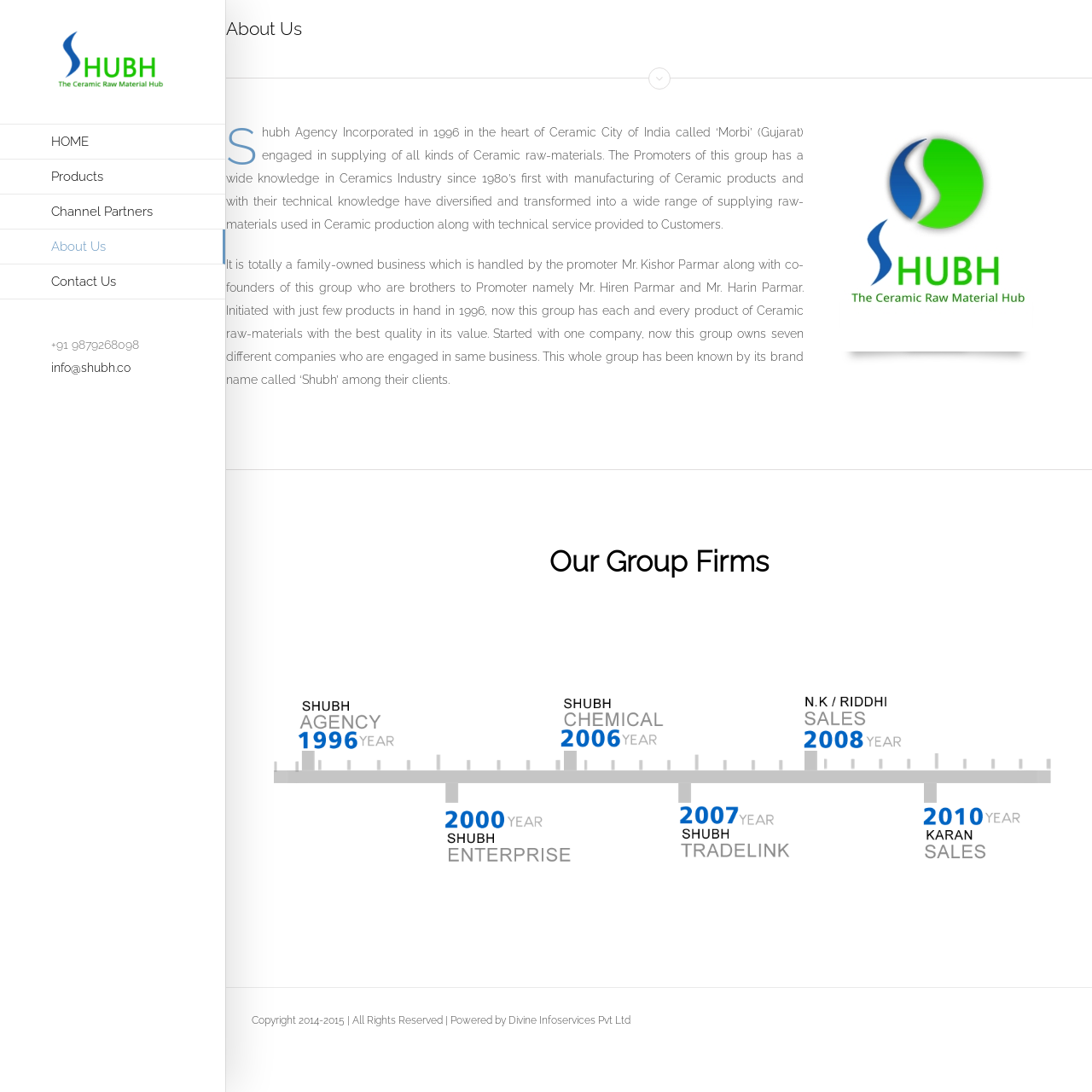Refer to the image and provide an in-depth answer to the question:
What is the city where the company was incorporated?

The company was incorporated in the city of Morbi, which is mentioned in the text as the 'Ceramic City of India'.